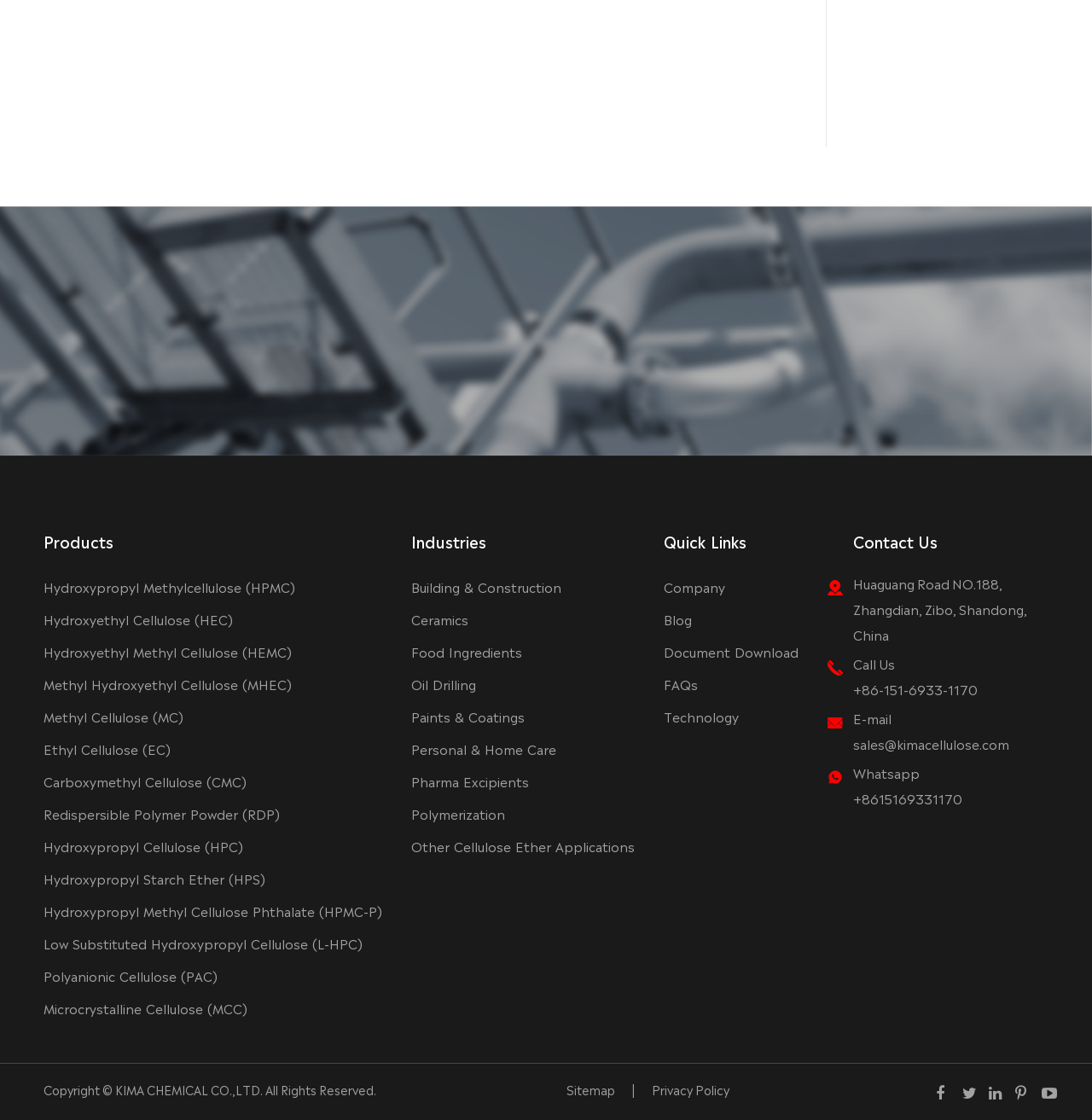What is the company's address? Analyze the screenshot and reply with just one word or a short phrase.

Huaguang Road NO.188, Zhangdian, Zibo, Shandong, China